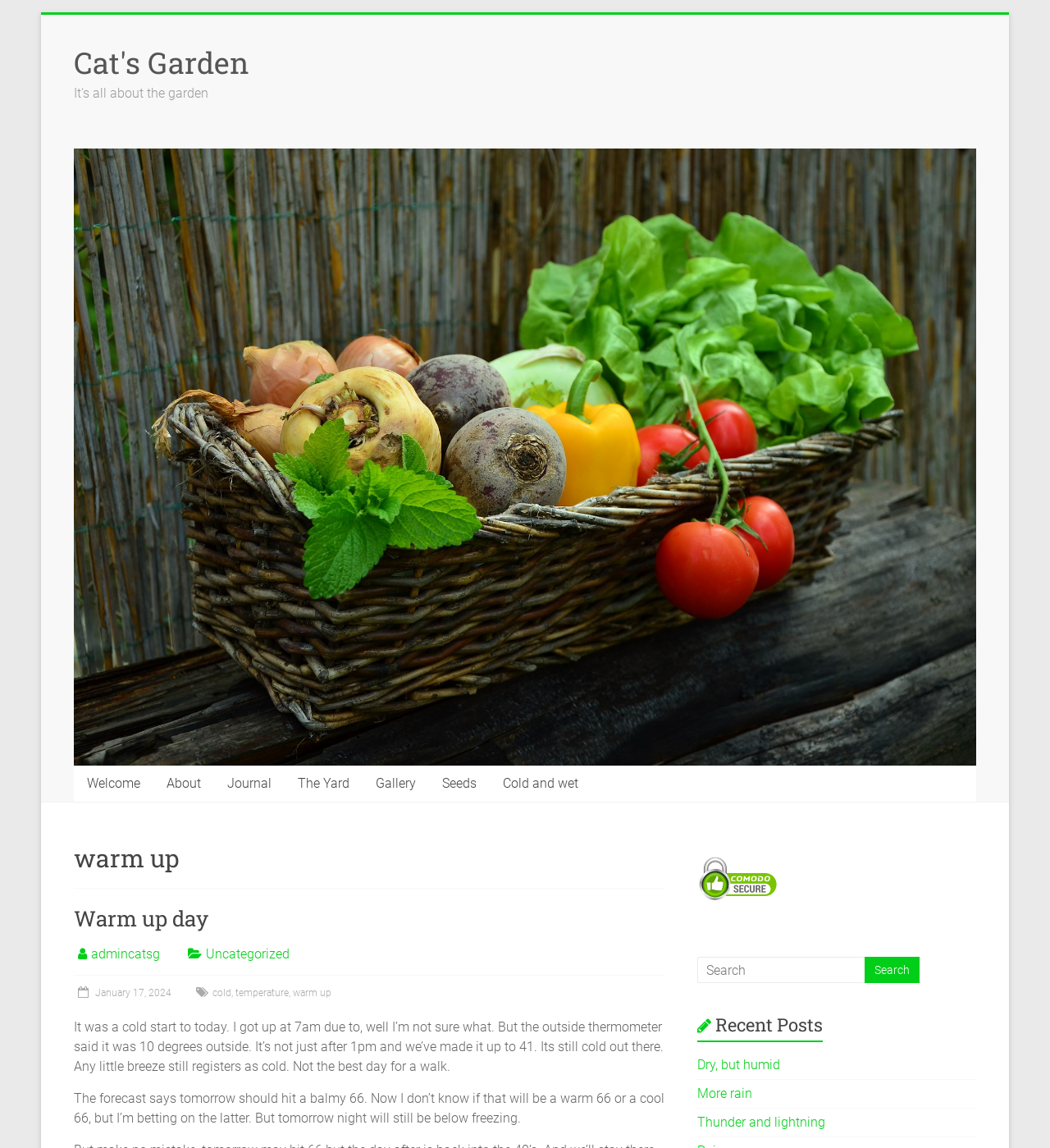Detail the various sections and features of the webpage.

The webpage is titled "warm up – Cat's Garden" and appears to be a personal blog or journal. At the top, there is a link to "Skip to content" followed by a heading with the title "Cat's Garden" and an image with the same name, which takes up most of the top section of the page.

Below the image, there is a navigation menu with links to "Welcome", "About", "Journal", "The Yard", "Gallery", "Seeds", and "Cold and wet". 

Further down, there is a section with a heading "warm up" and a subheading "Warm up day". This section contains a link to "Warm up day" and several other links to categories or tags, including "admincatsg", "Uncategorized", and dates.

The main content of the page is a blog post titled "Warm up day" which describes the author's experience of a cold day, with temperatures ranging from 10 degrees to 41 degrees. The post also mentions the forecast for the next day, which is expected to be warmer.

To the right of the main content, there is a sidebar with a search box and a heading "Recent Posts" followed by links to several other blog posts, including "Dry, but humid", "More rain", and "Thunder and lightning".